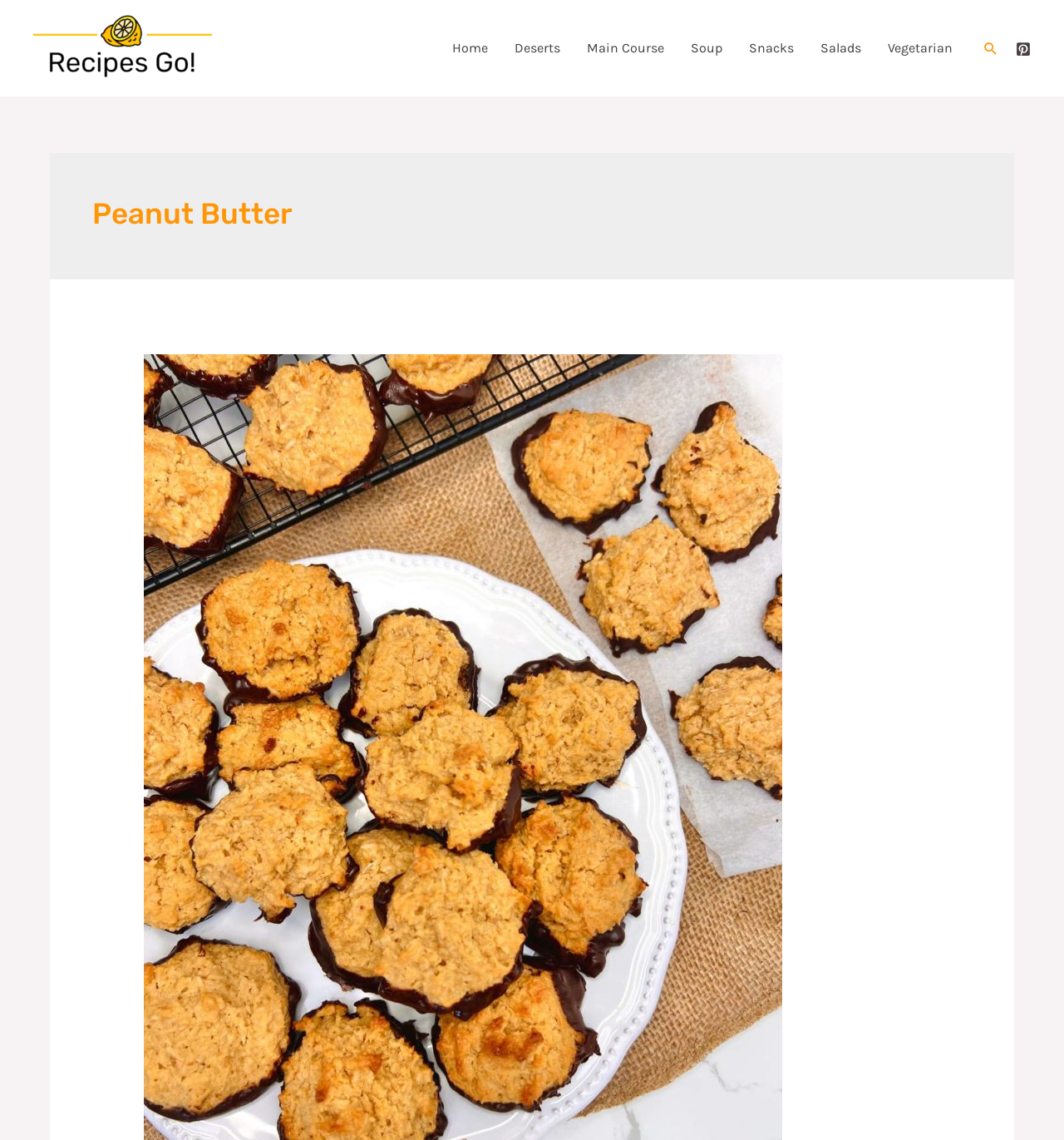Using a single word or phrase, answer the following question: 
How many navigation links are available on the website?

7